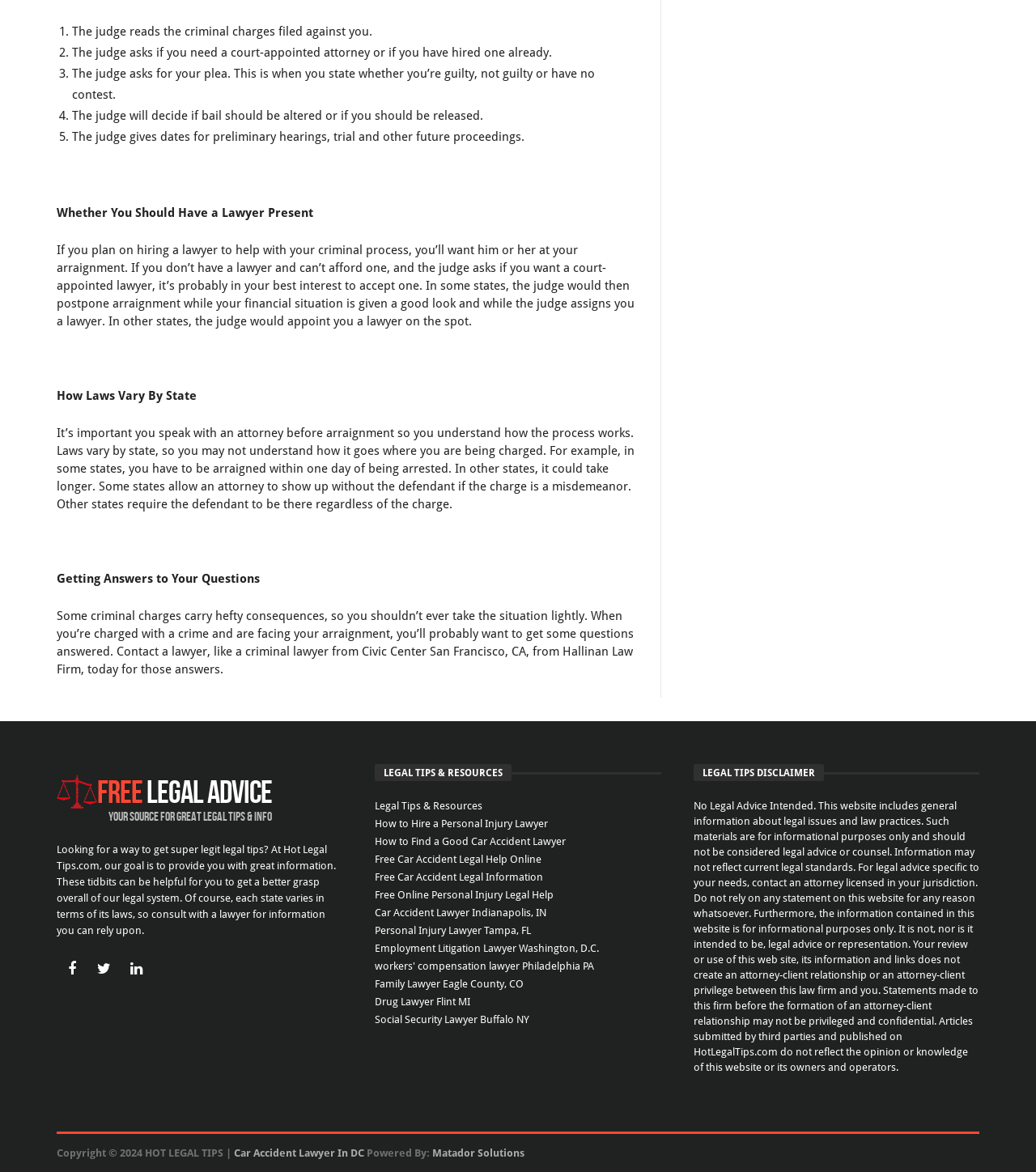Can you find the bounding box coordinates for the UI element given this description: "2002‑11"? Provide the coordinates as four float numbers between 0 and 1: [left, top, right, bottom].

None